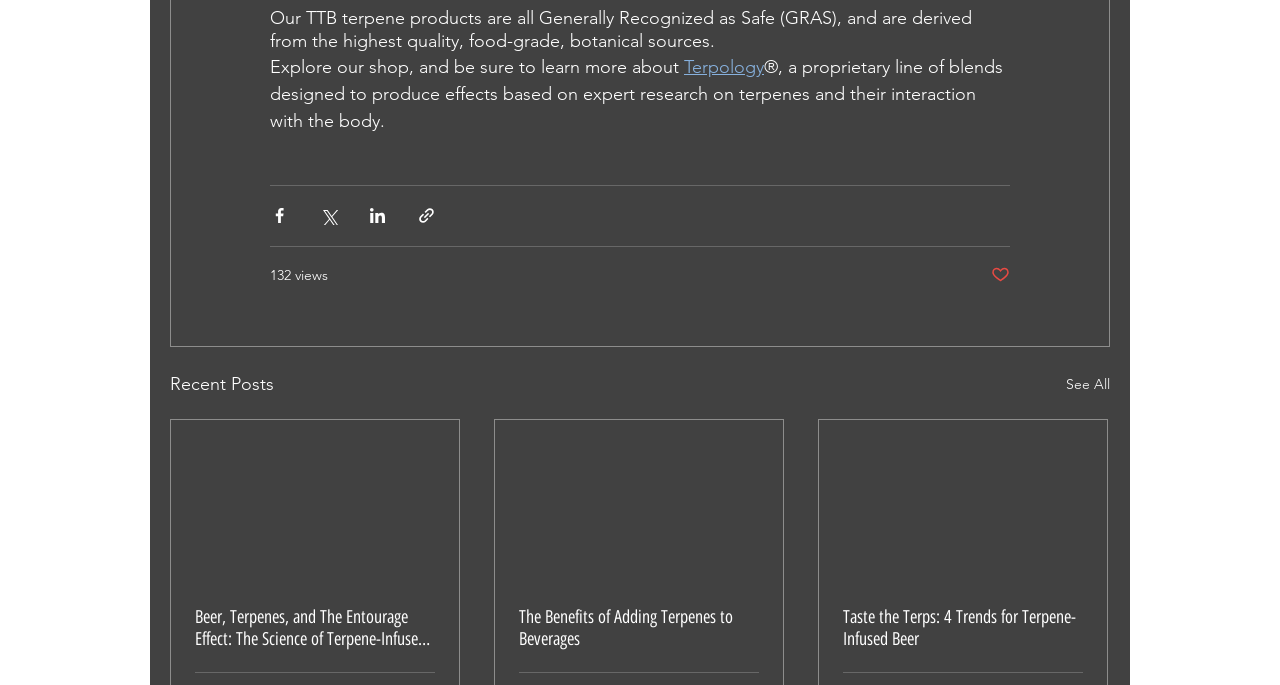Determine the bounding box coordinates for the HTML element mentioned in the following description: "Terpology". The coordinates should be a list of four floats ranging from 0 to 1, represented as [left, top, right, bottom].

[0.534, 0.081, 0.597, 0.113]